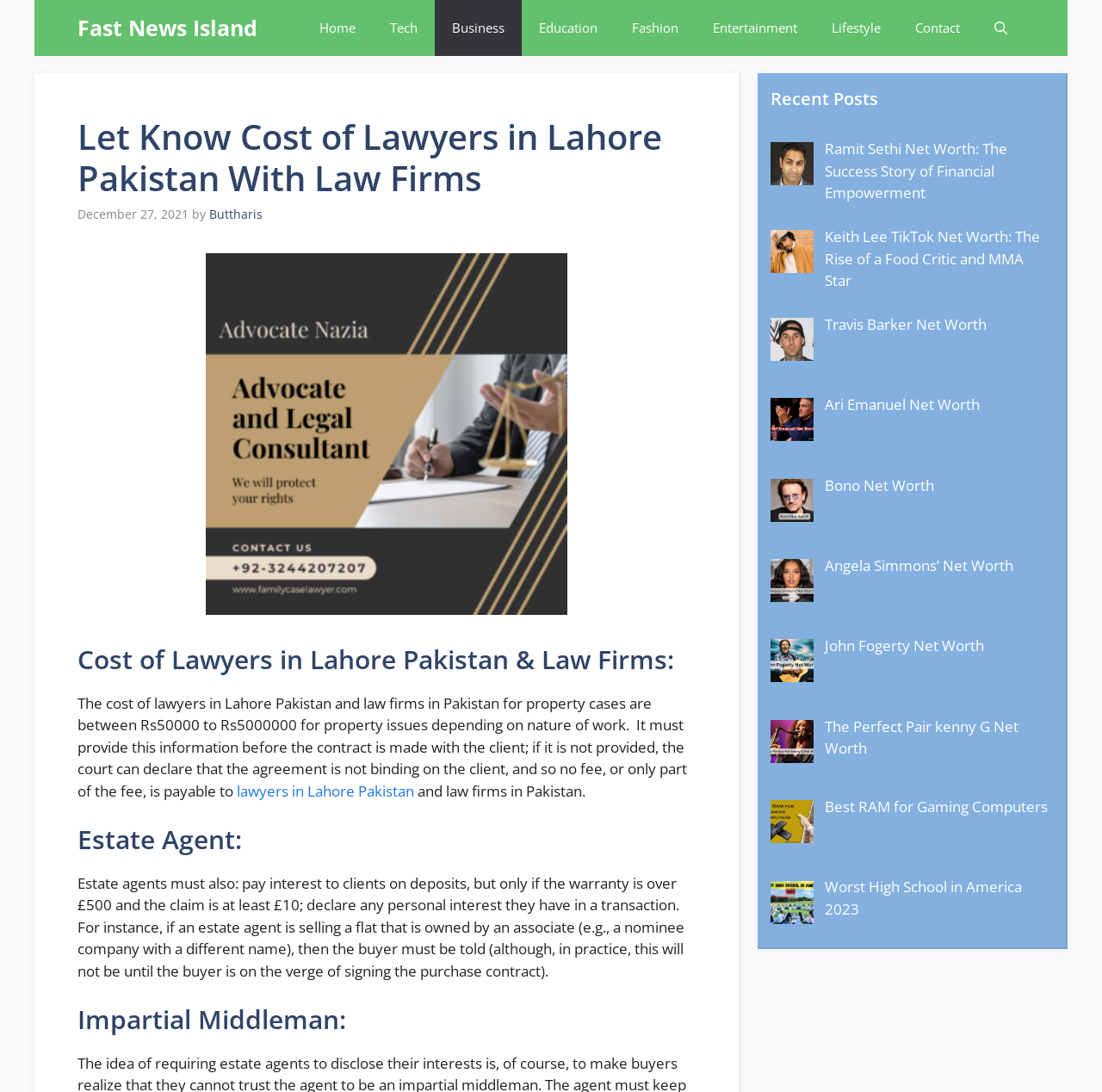Show the bounding box coordinates for the element that needs to be clicked to execute the following instruction: "View the 'Recent Posts' section". Provide the coordinates in the form of four float numbers between 0 and 1, i.e., [left, top, right, bottom].

[0.699, 0.079, 0.955, 0.103]